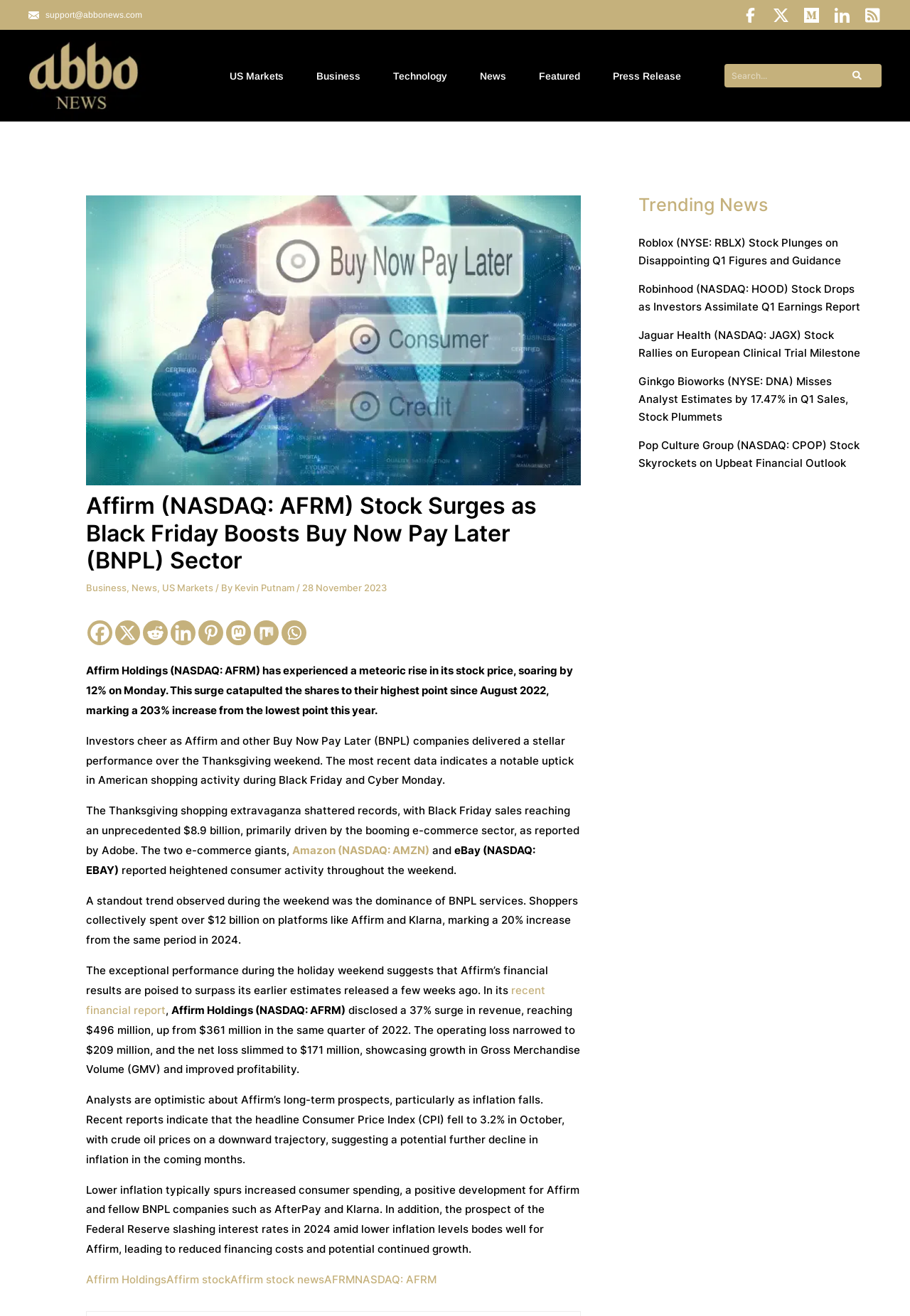What is the company mentioned in the article?
Please elaborate on the answer to the question with detailed information.

The article mentions Affirm Holdings (NASDAQ: AFRM) as the company that has experienced a meteoric rise in its stock price, soaring by 12% on Monday.